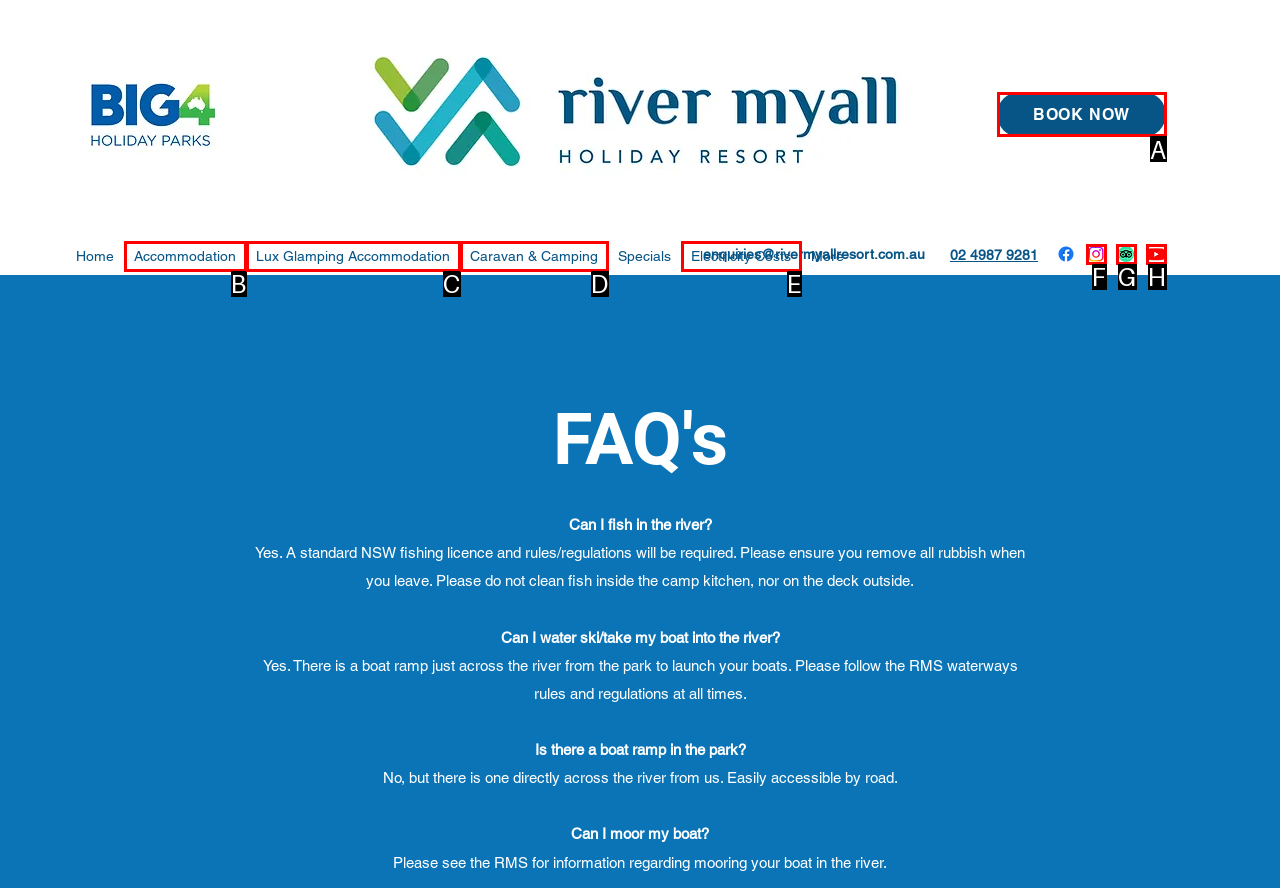Select the appropriate bounding box to fulfill the task: Click the BOOK NOW link Respond with the corresponding letter from the choices provided.

A